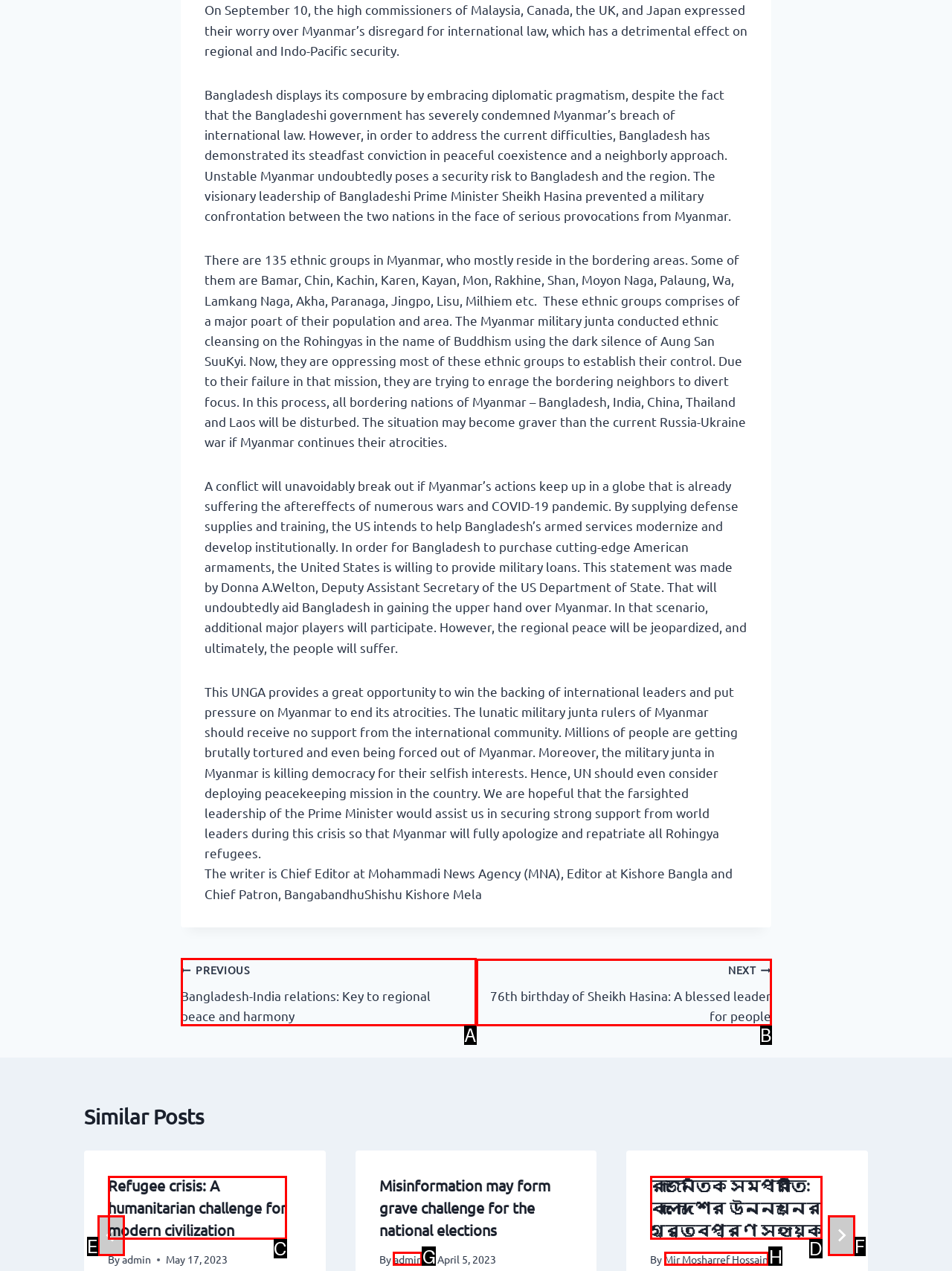Determine the HTML element to click for the instruction: Click on 'PREVIOUS Bangladesh-India relations: Key to regional peace and harmony'.
Answer with the letter corresponding to the correct choice from the provided options.

A